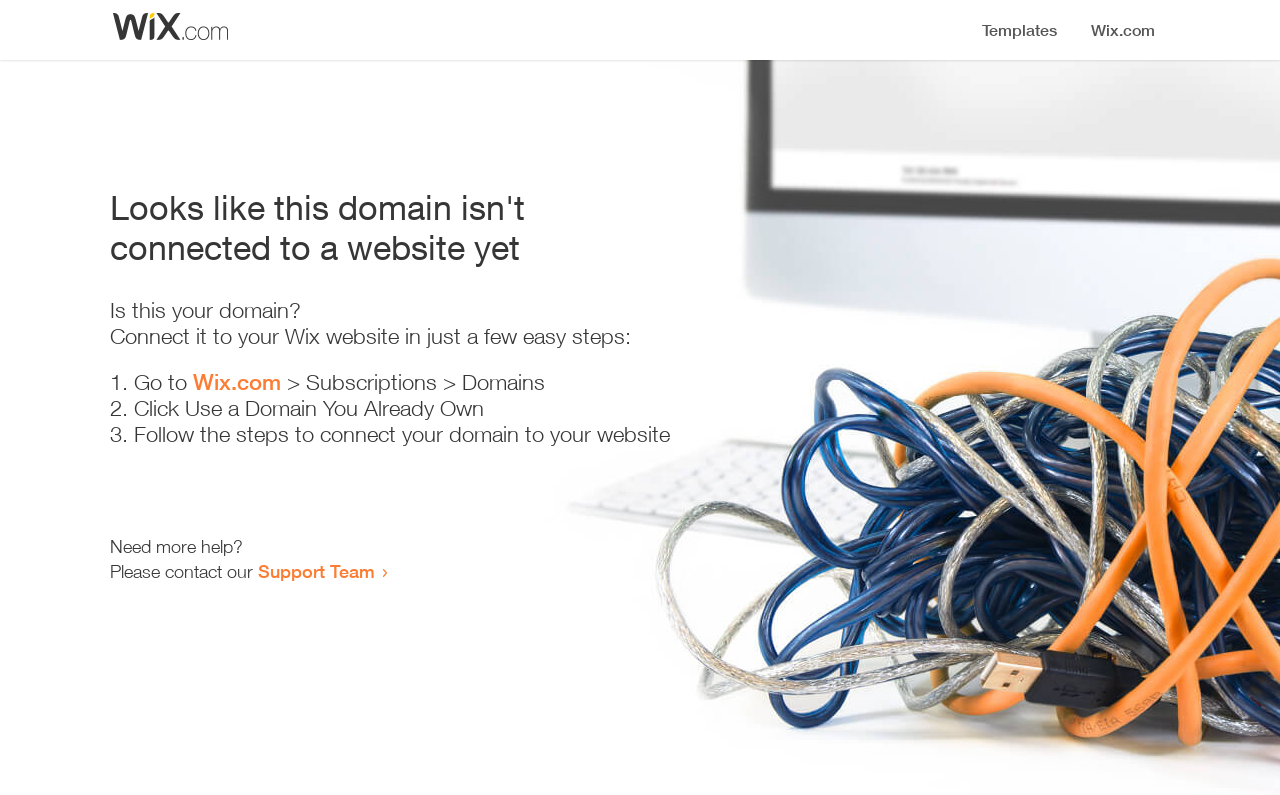What is the purpose of the webpage?
Observe the image and answer the question with a one-word or short phrase response.

Connect domain to Wix website